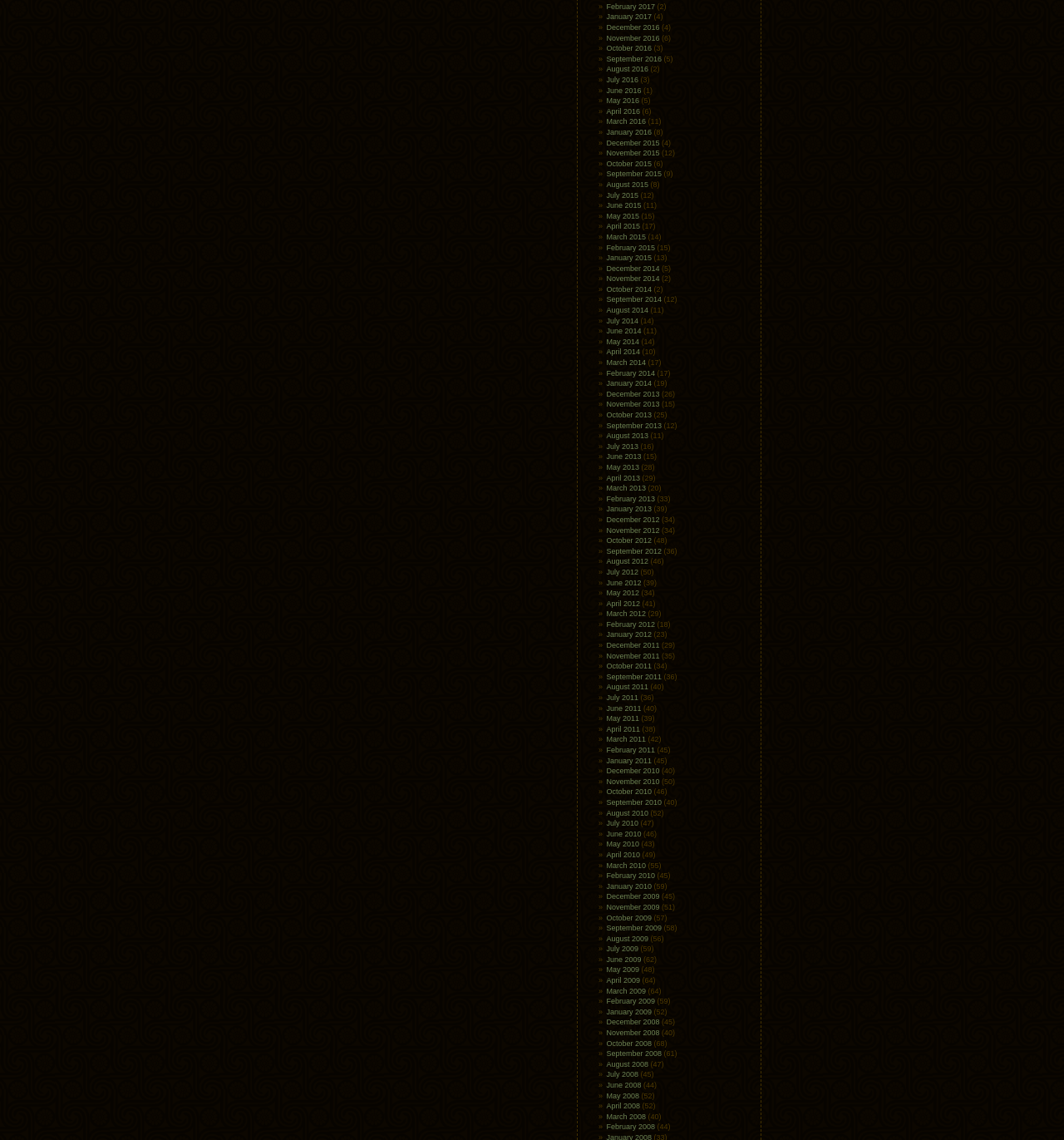Provide the bounding box coordinates for the area that should be clicked to complete the instruction: "View October 2016".

[0.57, 0.039, 0.613, 0.046]